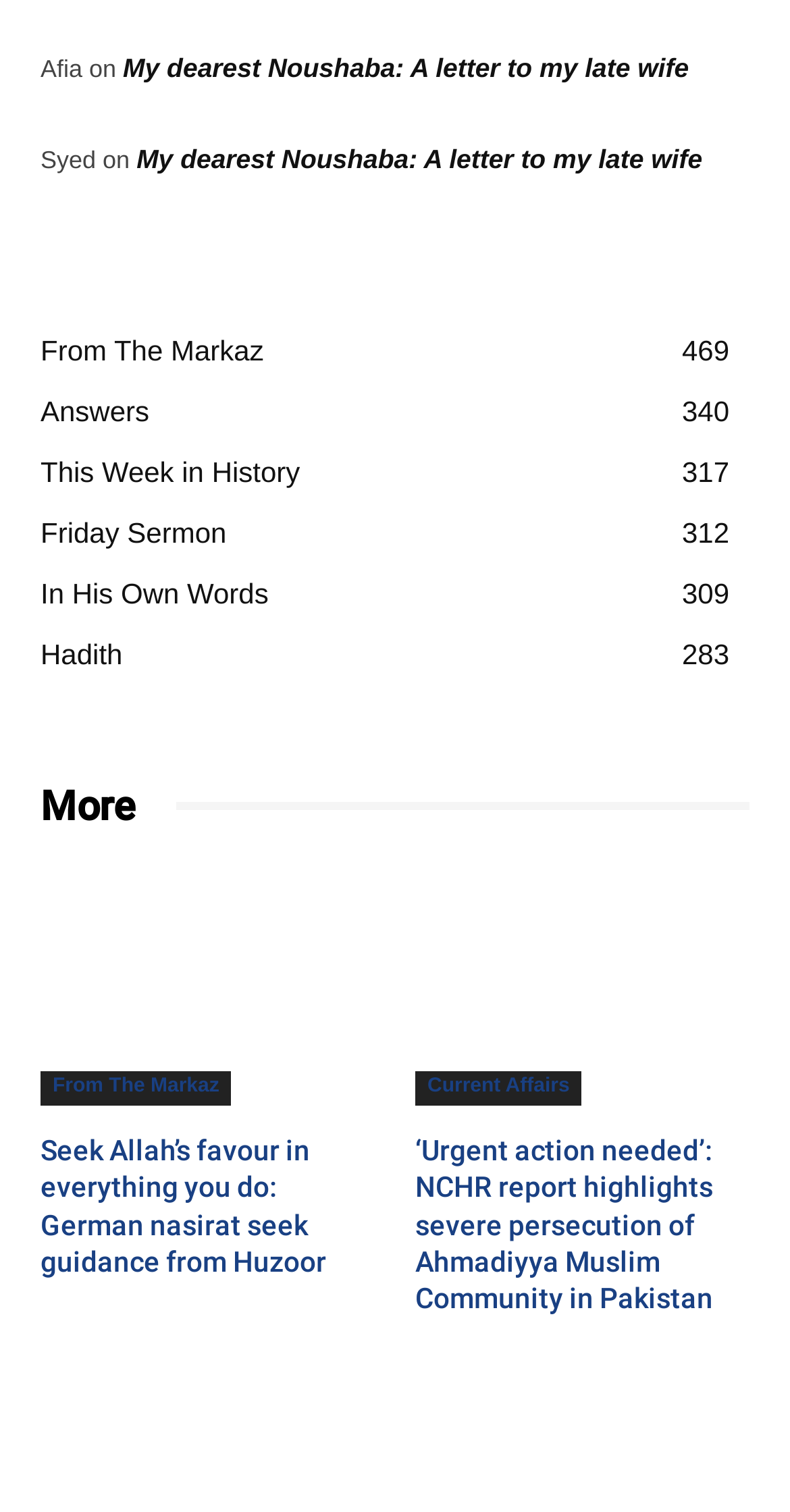Please locate the clickable area by providing the bounding box coordinates to follow this instruction: "Read the news 'Seek Allah’s favour in everything you do: German nasirat seek guidance from Huzoor'".

[0.051, 0.577, 0.474, 0.732]